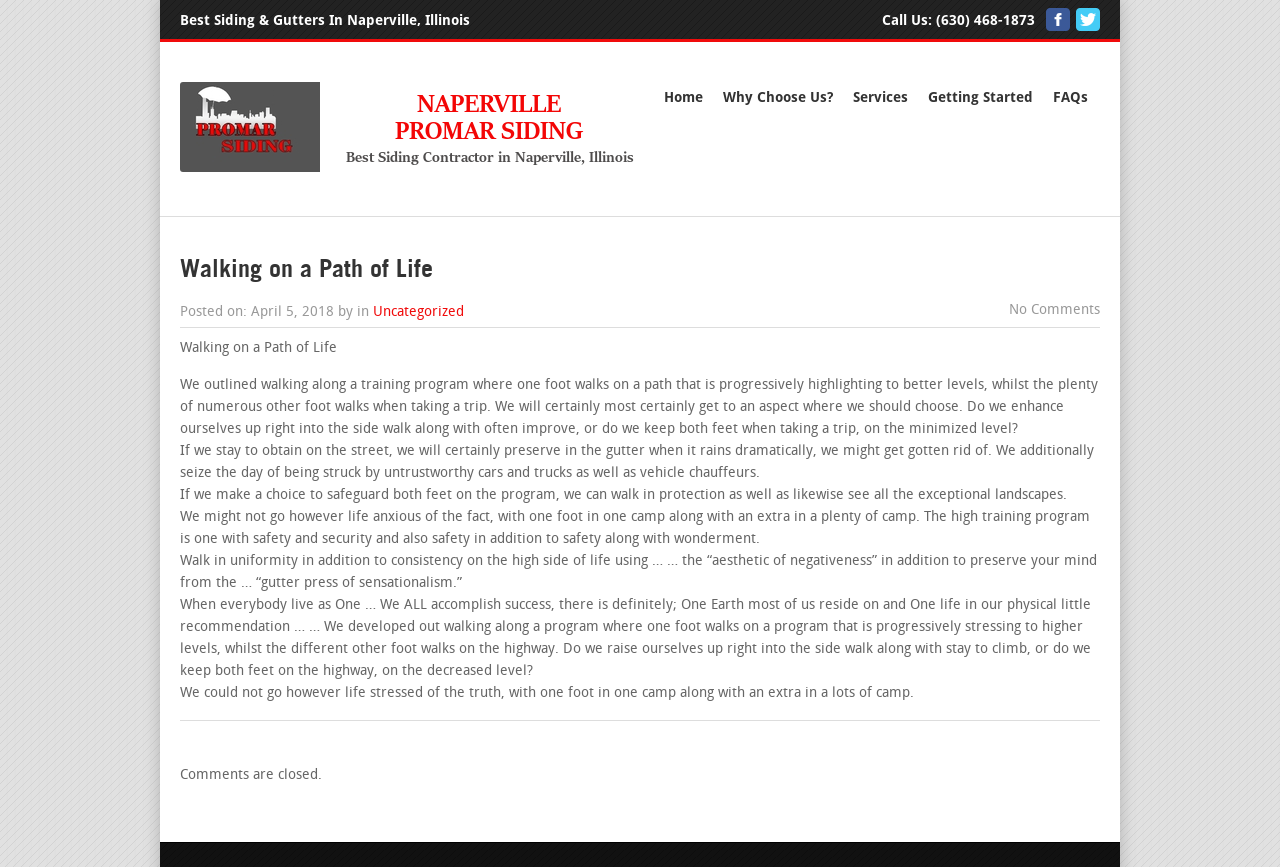Based on the image, provide a detailed response to the question:
What is the main topic of the article?

I found the main topic of the article by looking at the heading of the article, which says 'Walking on a Path of Life', and also by reading the content of the article, which talks about walking on a path of life and making choices.